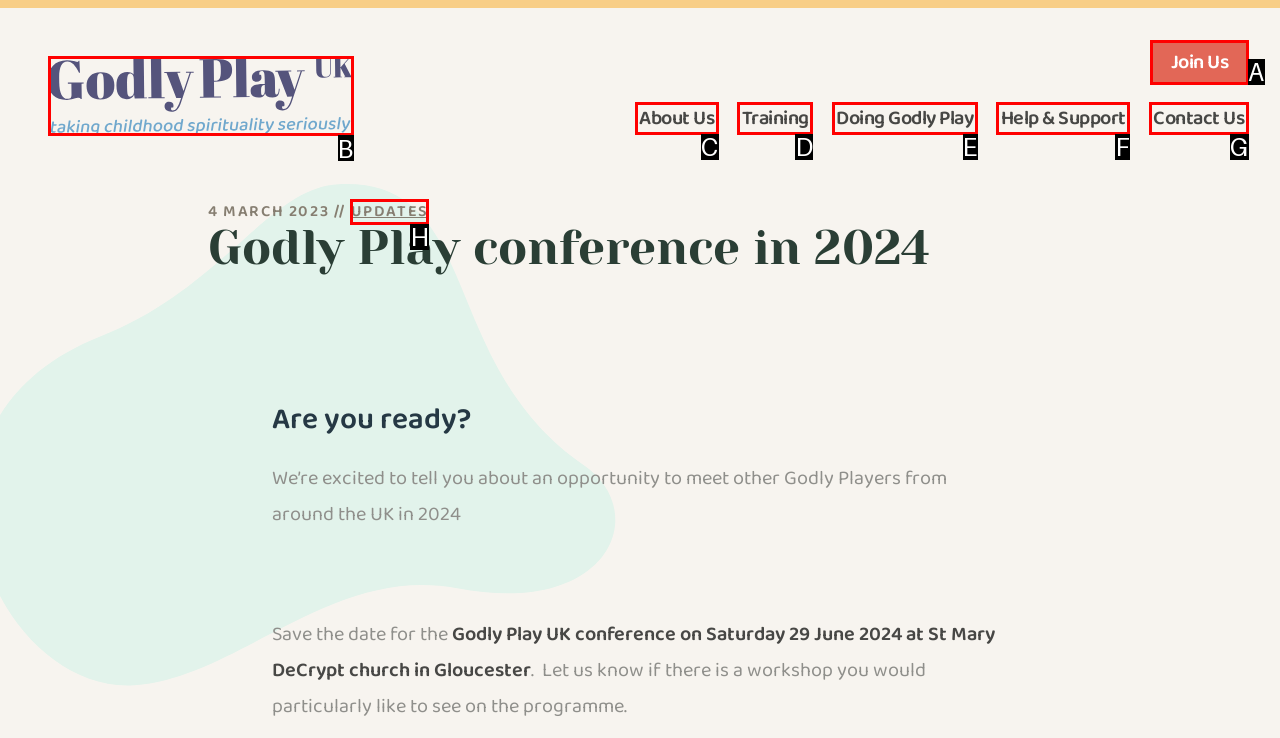To complete the instruction: Click the Godly Play UK logo, which HTML element should be clicked?
Respond with the option's letter from the provided choices.

B